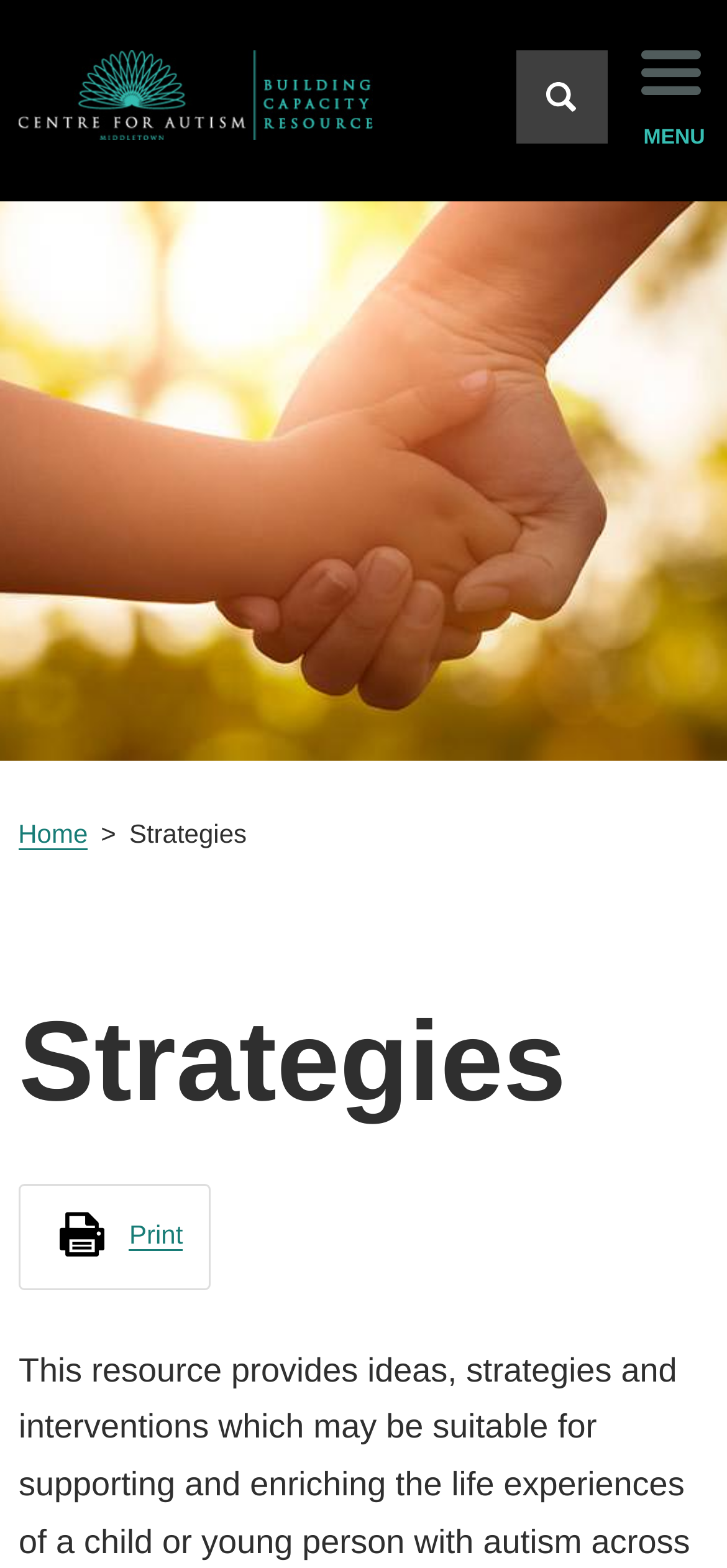Determine the bounding box coordinates of the region that needs to be clicked to achieve the task: "Open the search form".

[0.71, 0.032, 0.837, 0.091]